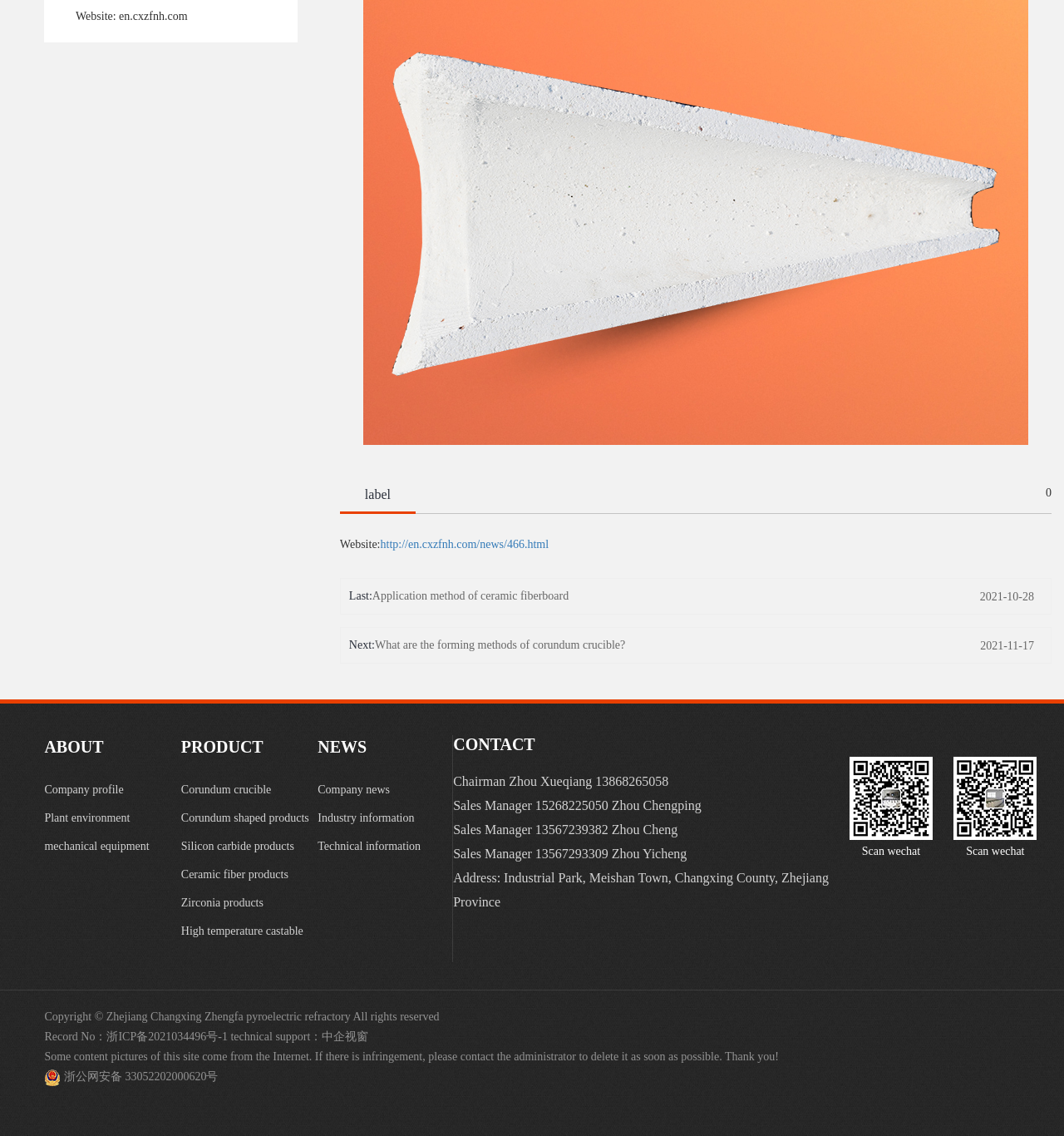Please find the bounding box coordinates of the element's region to be clicked to carry out this instruction: "Click the link to view news about application method of ceramic fiberboard".

[0.357, 0.473, 0.516, 0.484]